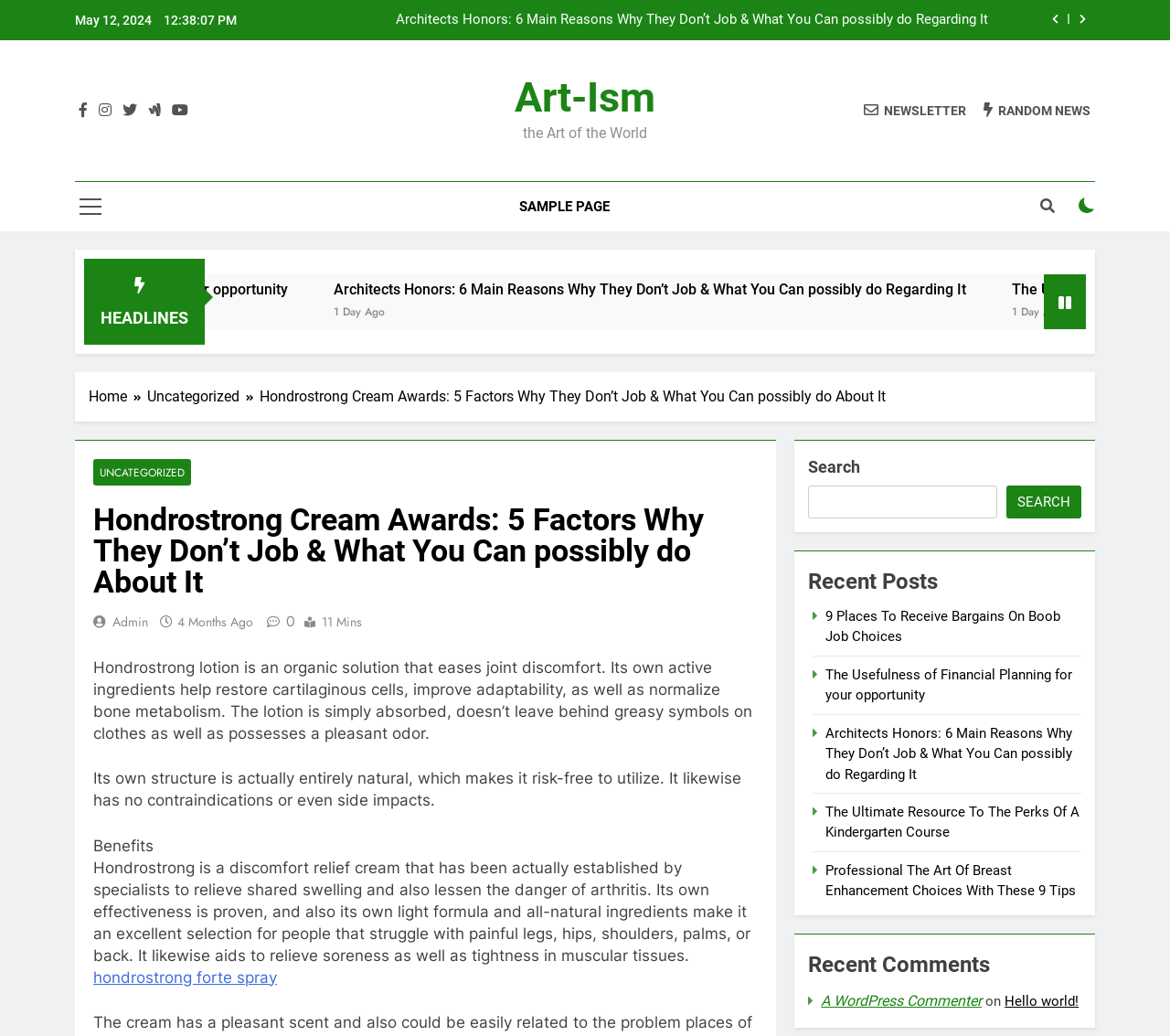Return the bounding box coordinates of the UI element that corresponds to this description: "0". The coordinates must be given as four float numbers in the range of 0 and 1, [left, top, right, bottom].

[0.223, 0.59, 0.252, 0.61]